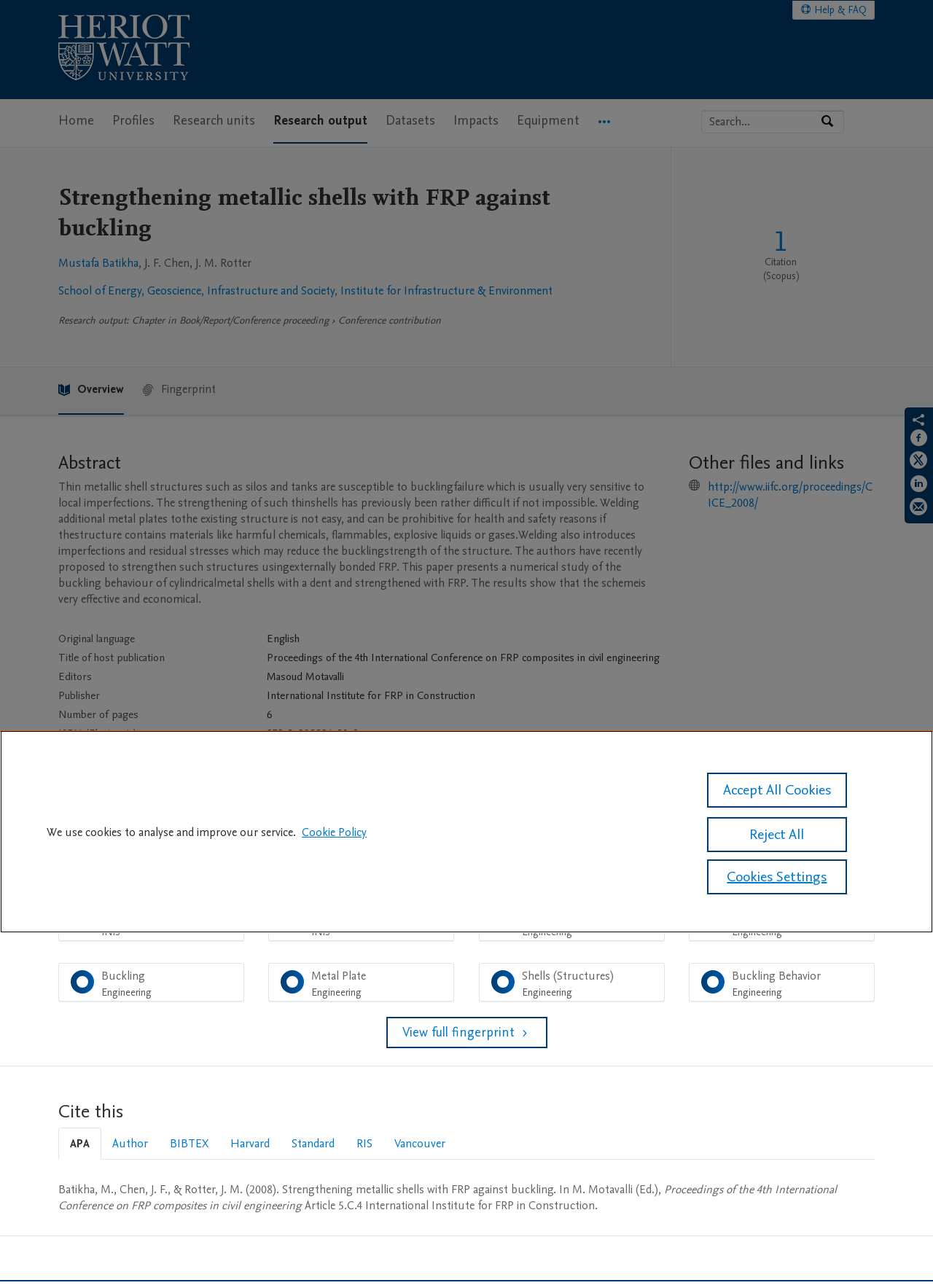Provide your answer to the question using just one word or phrase: What is the title of the research output?

Strengthening metallic shells with FRP against buckling